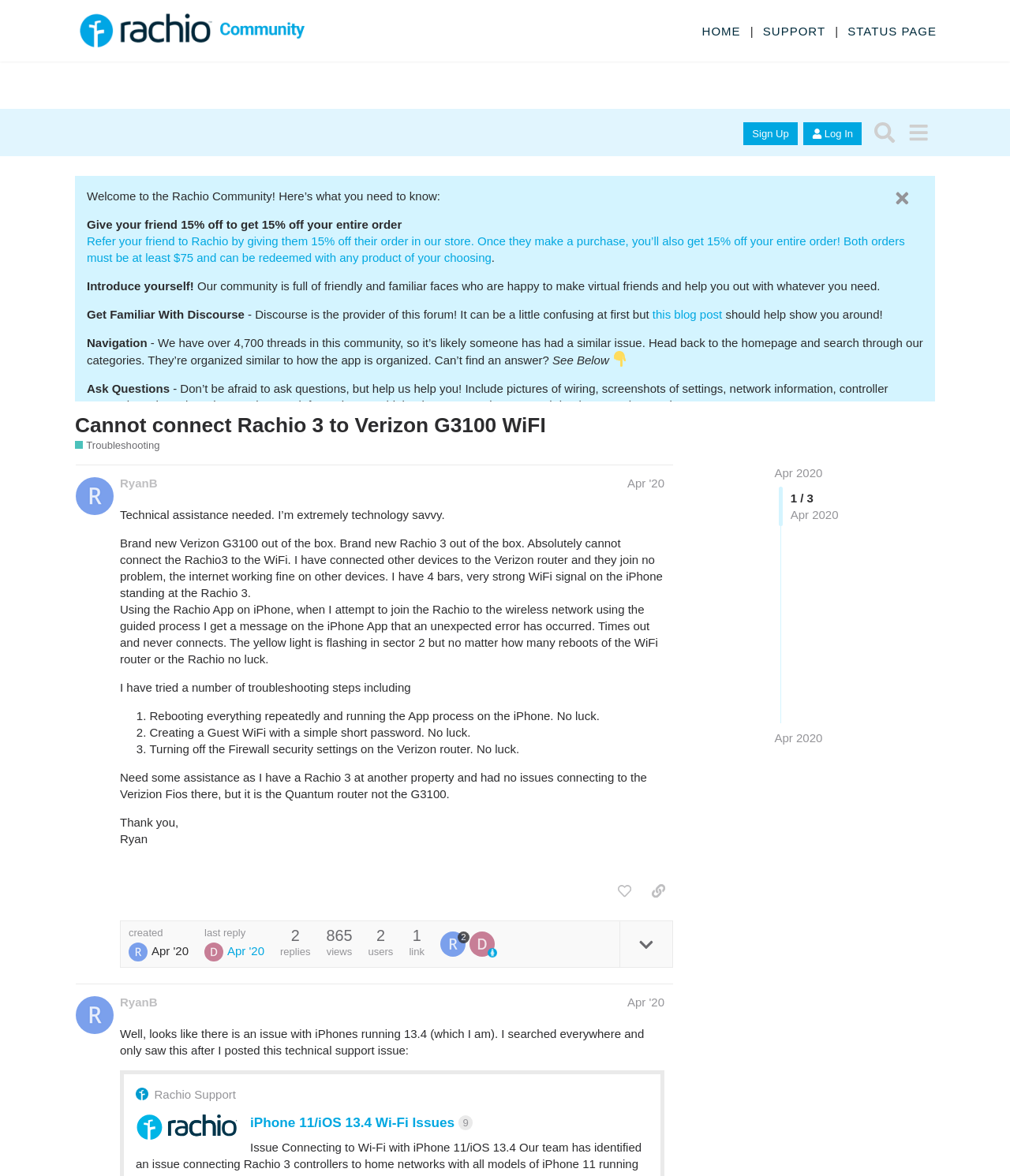What is the name of the community? From the image, respond with a single word or brief phrase.

Rachio Community